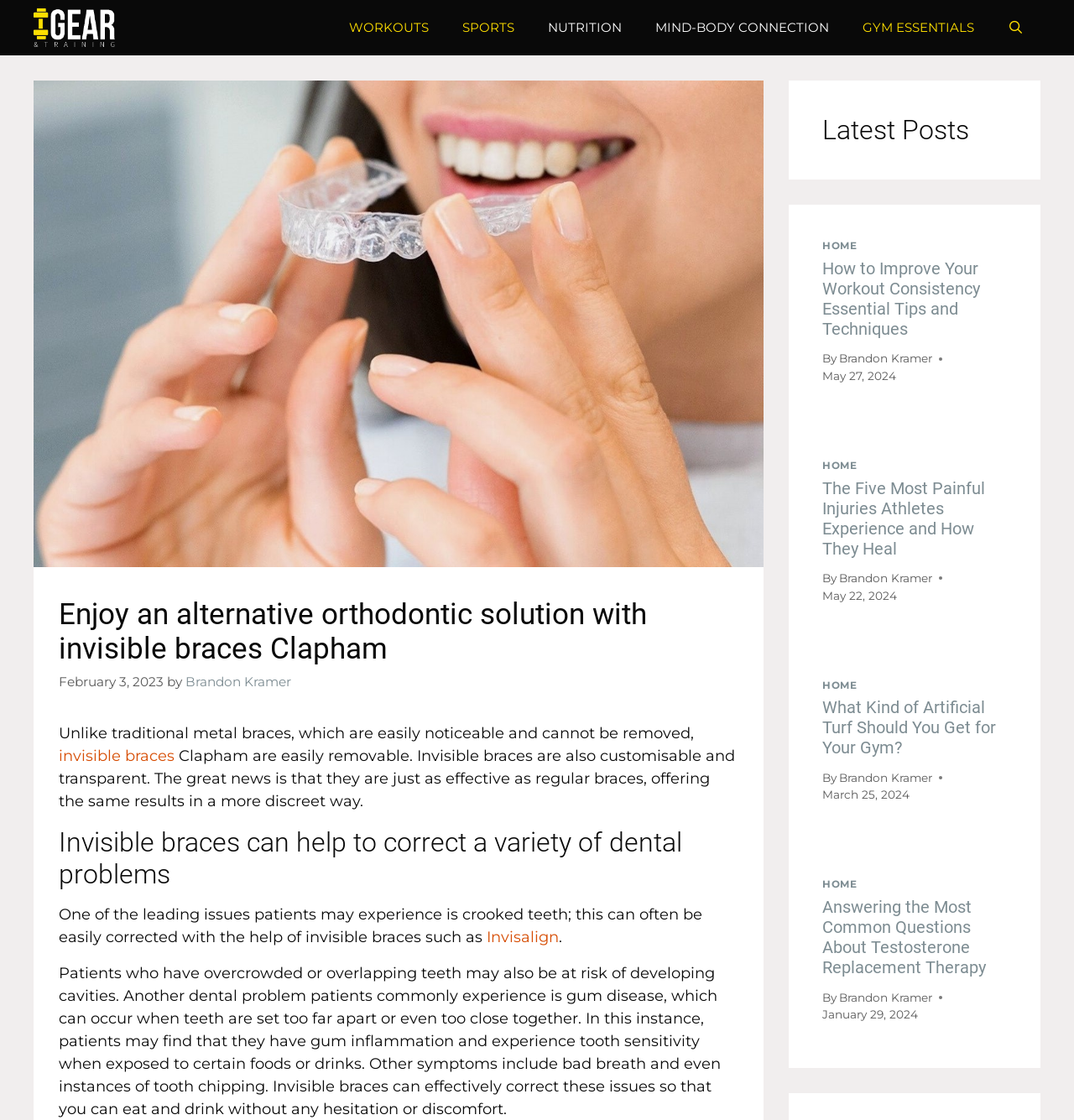Please provide a comprehensive response to the question below by analyzing the image: 
What is the date of the article 'Answering the Most Common Questions About Testosterone Replacement Therapy'?

The webpage lists the article 'Answering the Most Common Questions About Testosterone Replacement Therapy' with the date 'January 29, 2024', indicating that the article was published on this date.